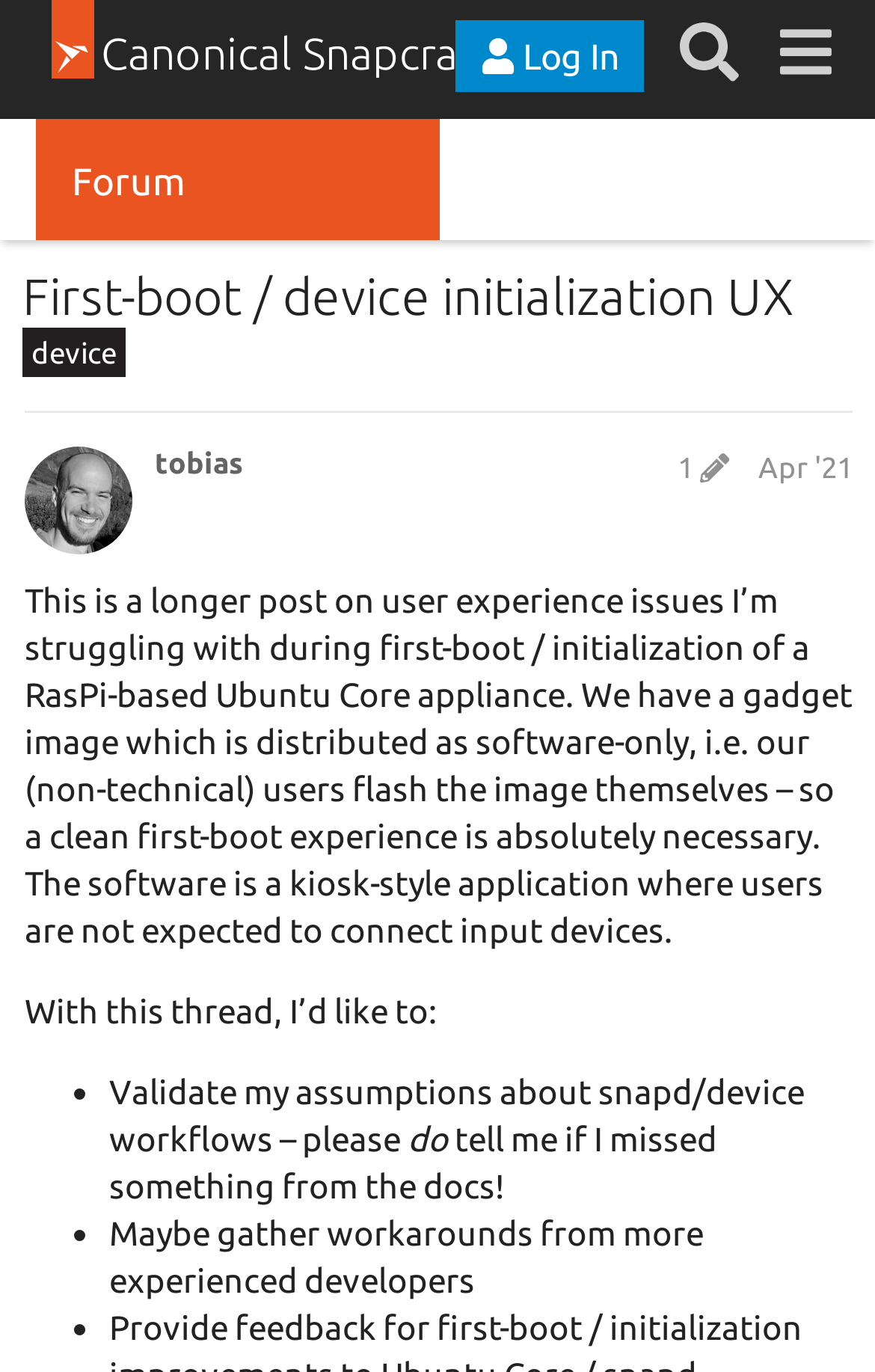What is the topic of the post?
Please answer the question as detailed as possible.

Based on the content of the post, it appears to be discussing user experience issues during the first-boot or initialization of a RasPi-based Ubuntu Core appliance.